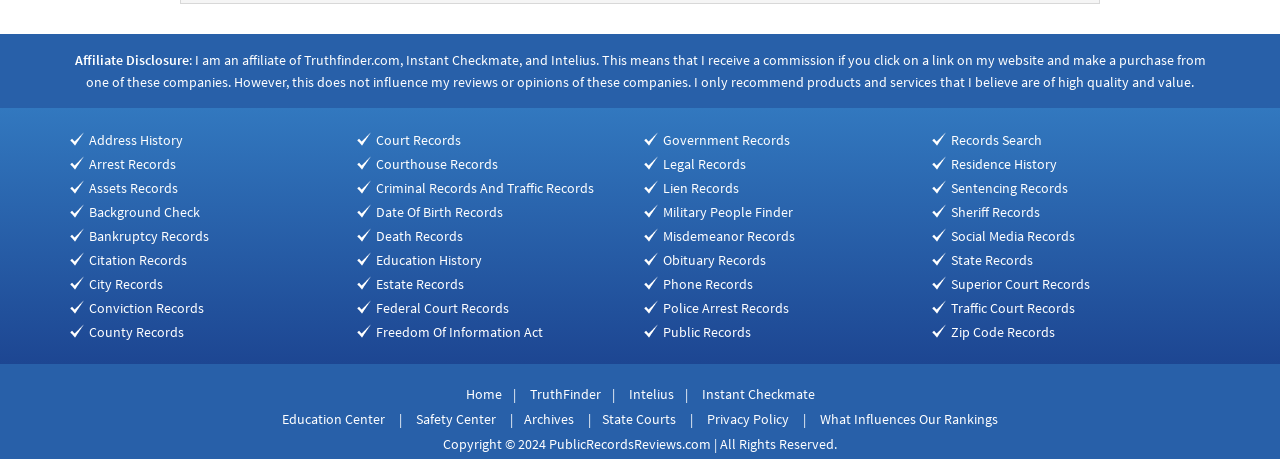How many links are there for public records search?
Provide an in-depth and detailed explanation in response to the question.

There are 28 links for public records search, including Address History, Arrest Records, Assets Records, and so on, which are listed vertically on the webpage.